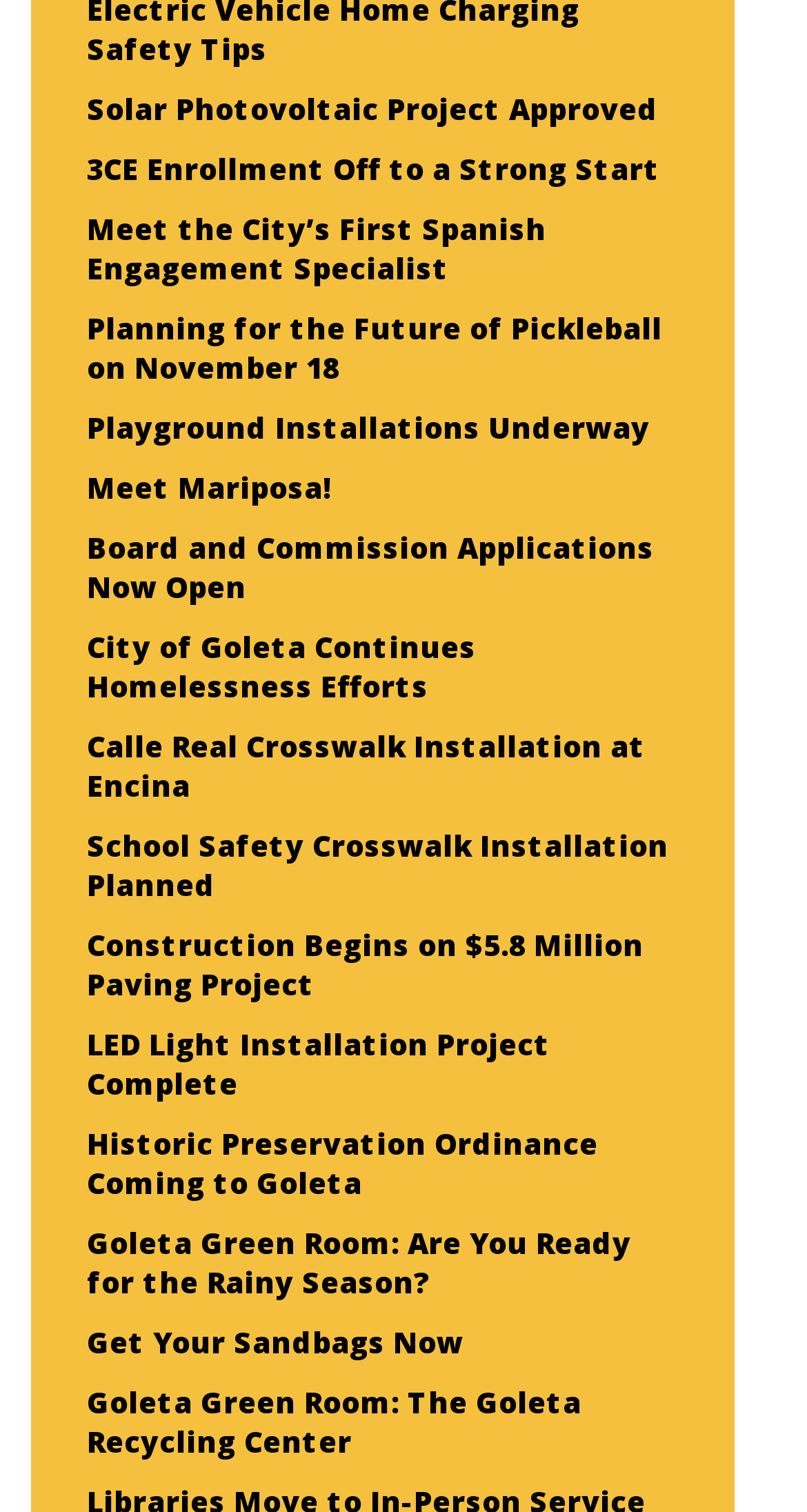Highlight the bounding box coordinates of the element that should be clicked to carry out the following instruction: "Get Sandbags Now". The coordinates must be given as four float numbers ranging from 0 to 1, i.e., [left, top, right, bottom].

[0.108, 0.87, 0.574, 0.896]